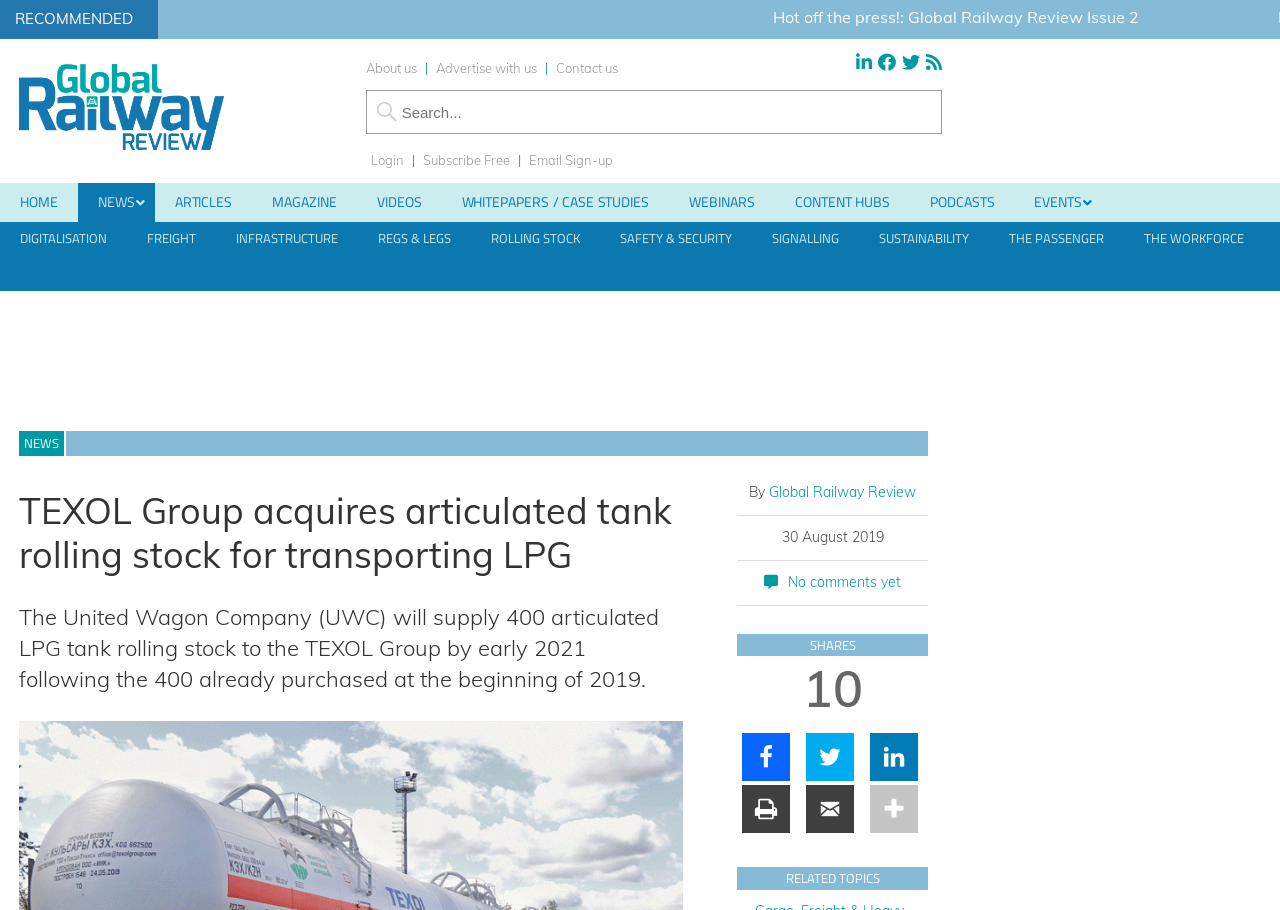Please identify the coordinates of the bounding box that should be clicked to fulfill this instruction: "Subscribe to the newsletter".

[0.33, 0.167, 0.398, 0.185]